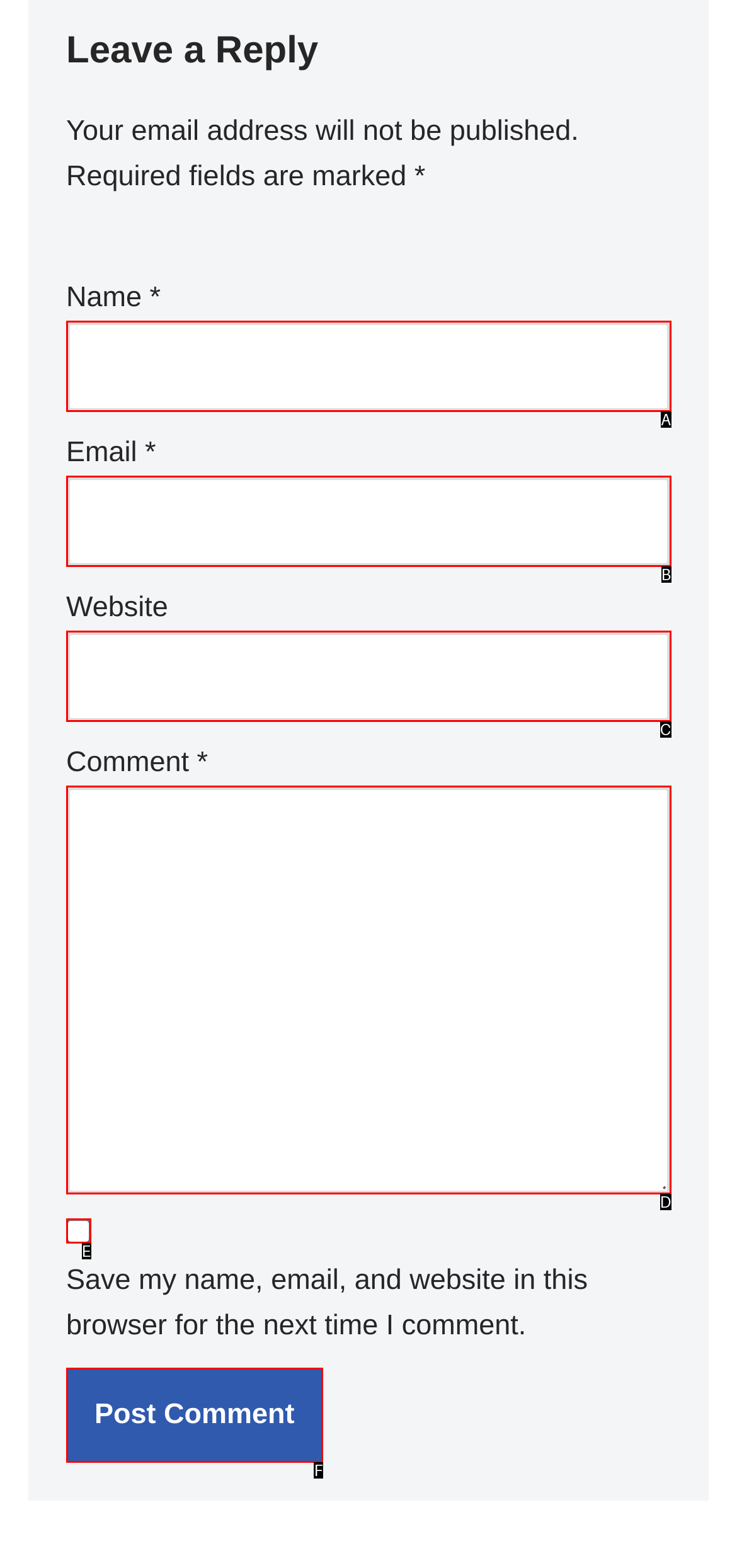Determine which option fits the following description: more
Answer with the corresponding option's letter directly.

None